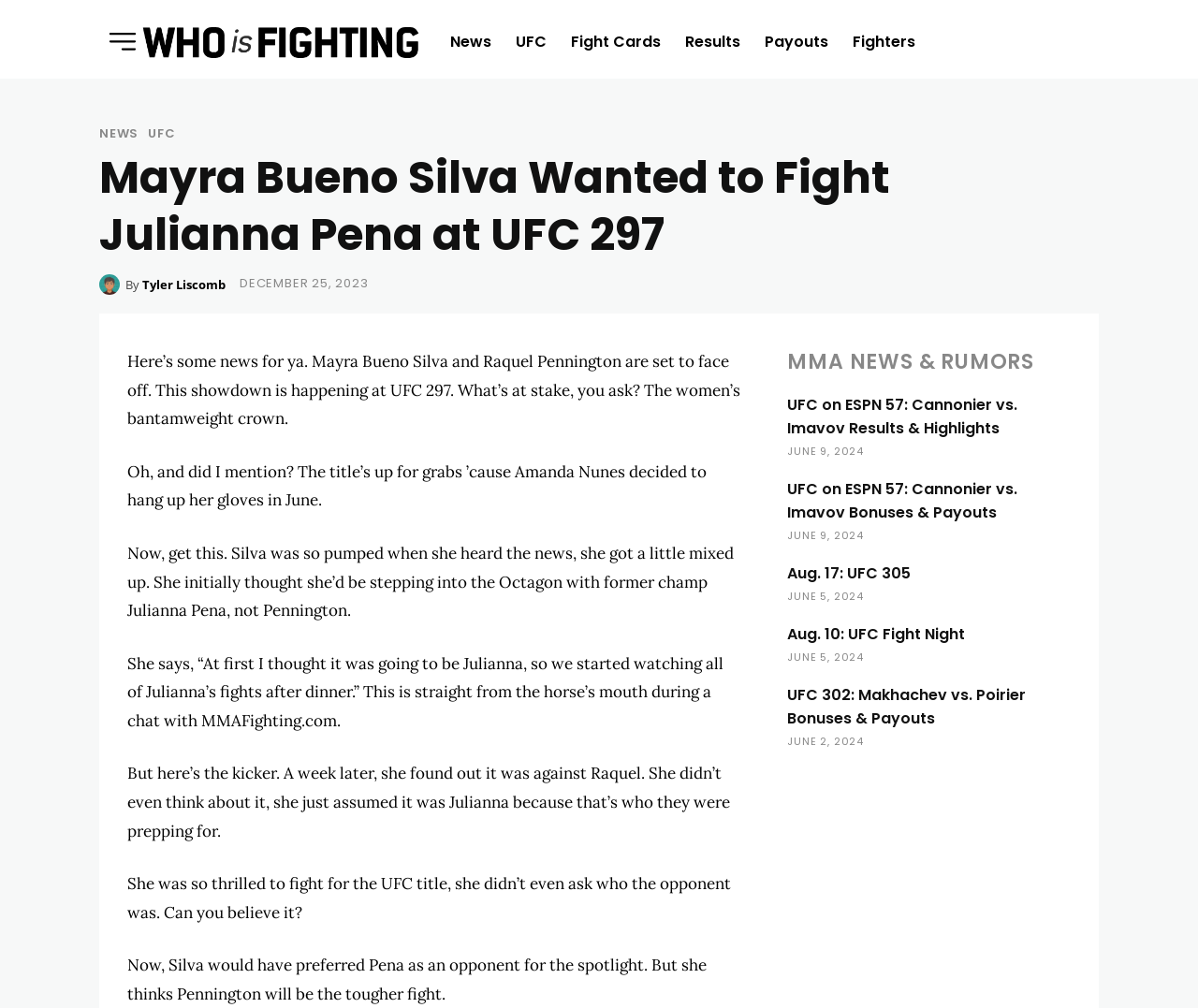Please find and give the text of the main heading on the webpage.

Mayra Bueno Silva Wanted to Fight Julianna Pena at UFC 297